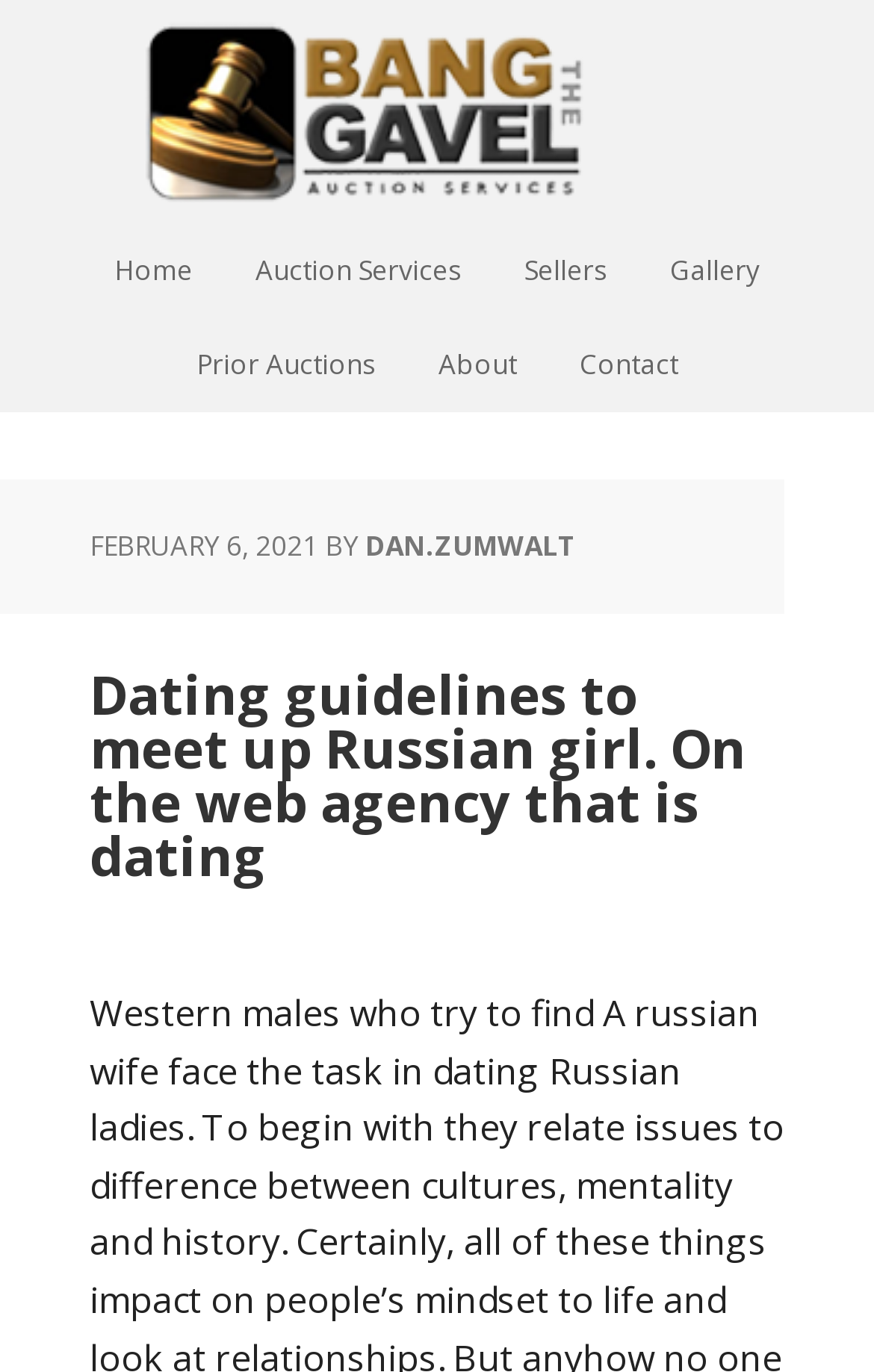Locate the bounding box coordinates of the clickable part needed for the task: "Read the article by 'DAN.ZUMWALT'".

[0.418, 0.384, 0.659, 0.412]